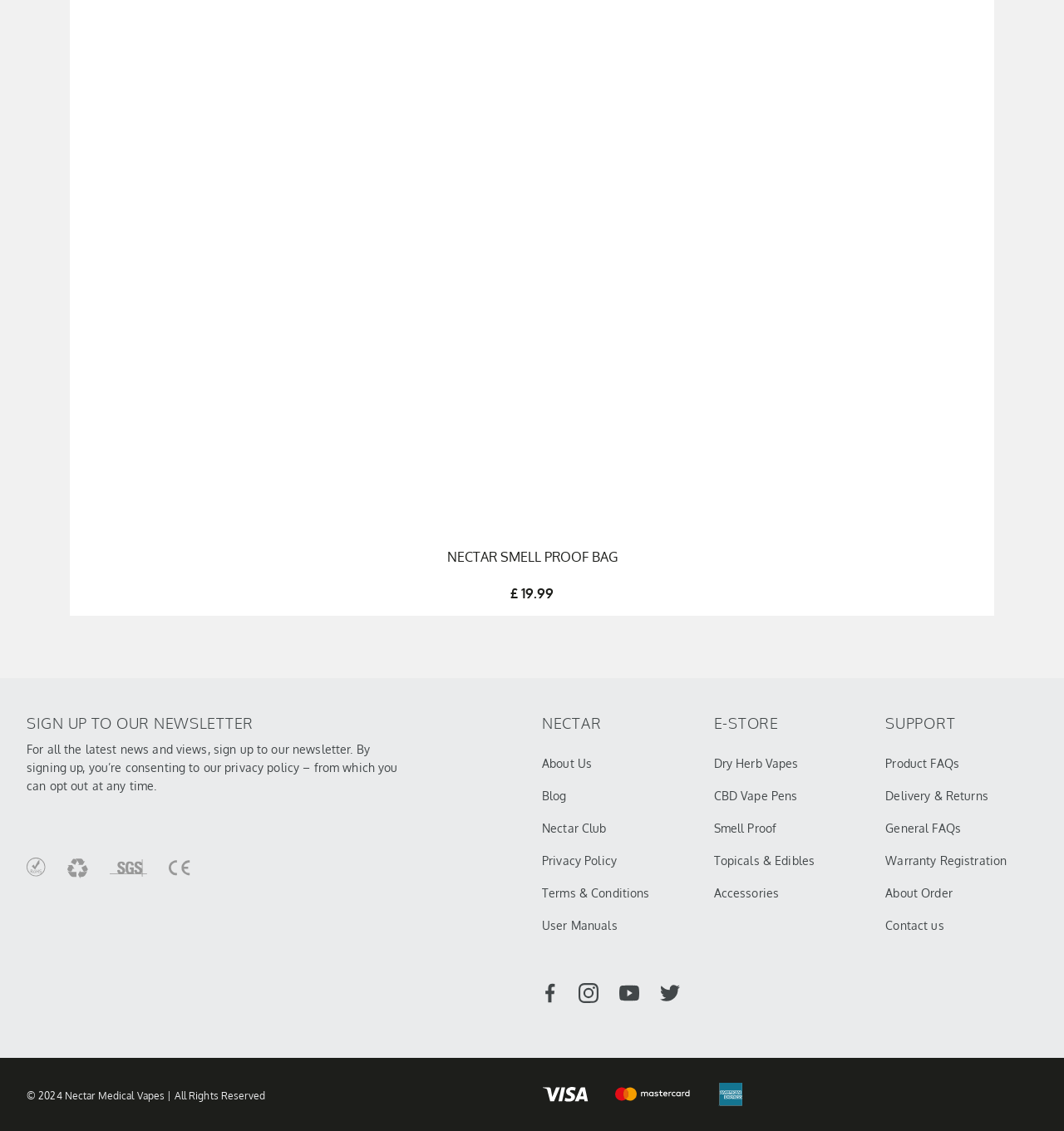Determine the bounding box coordinates of the target area to click to execute the following instruction: "Get support on Product FAQs."

[0.832, 0.669, 0.902, 0.681]